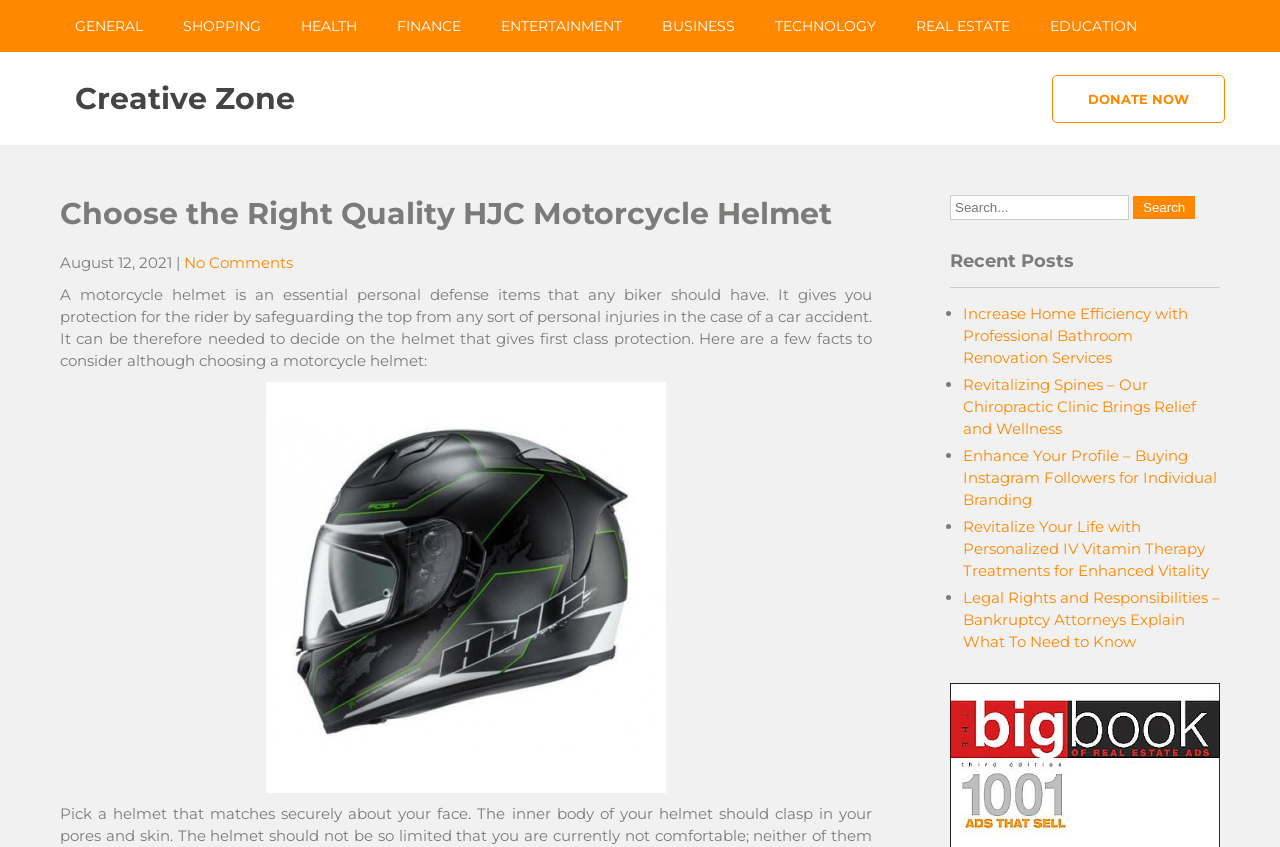Locate the bounding box coordinates of the segment that needs to be clicked to meet this instruction: "Click on the 'GENERAL' link".

[0.043, 0.0, 0.127, 0.061]